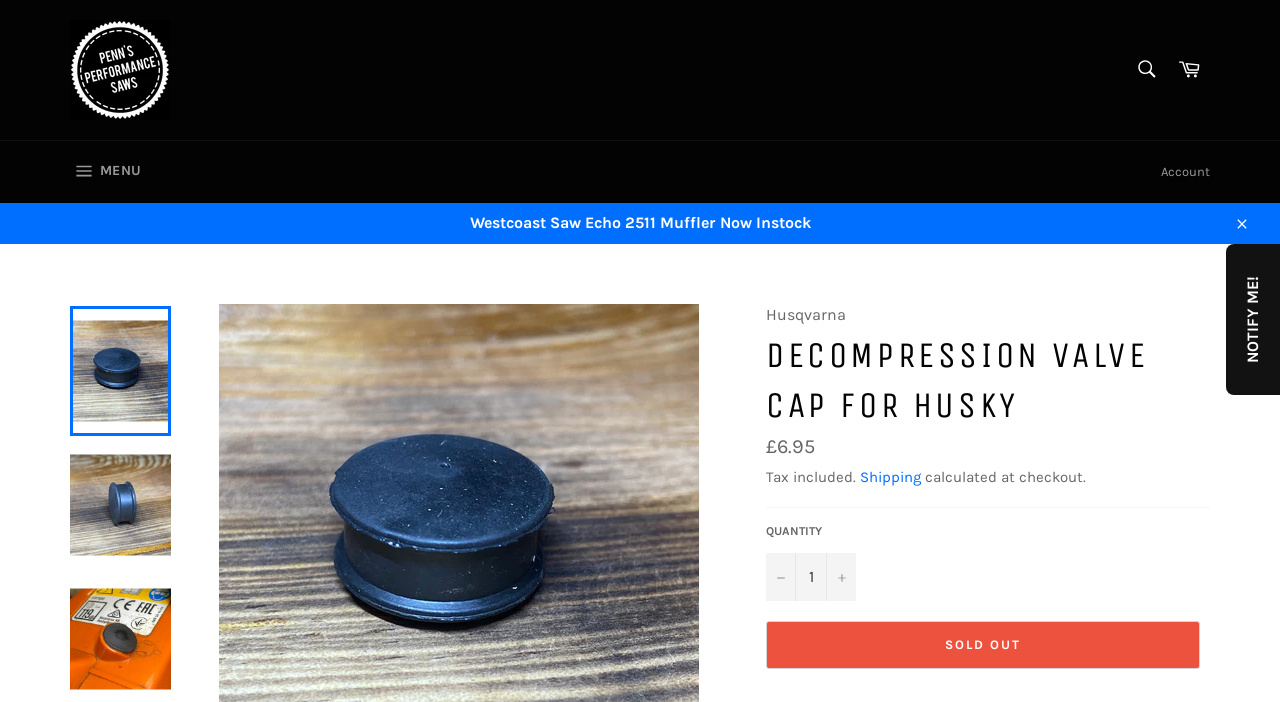Determine the bounding box coordinates of the target area to click to execute the following instruction: "Notify me when available."

[0.971, 0.393, 0.986, 0.517]